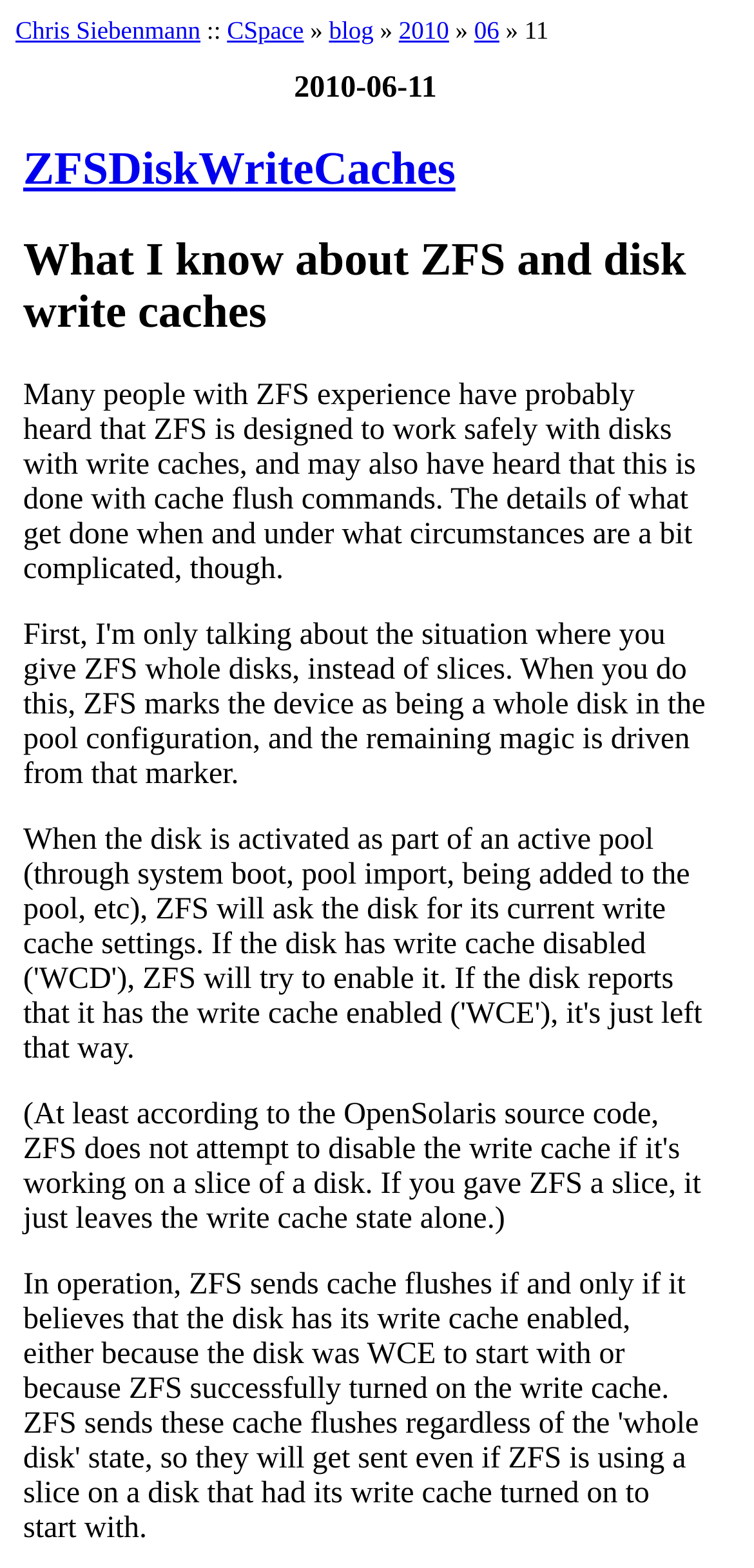What is the topic of the blog post?
Refer to the image and give a detailed answer to the question.

The topic of the blog post can be inferred from the headings and the content of the webpage. The first heading says 'ZFSDiskWriteCaches' and the second heading says 'What I know about ZFS and disk write caches', which suggests that the topic of the blog post is about ZFS and disk write caches.